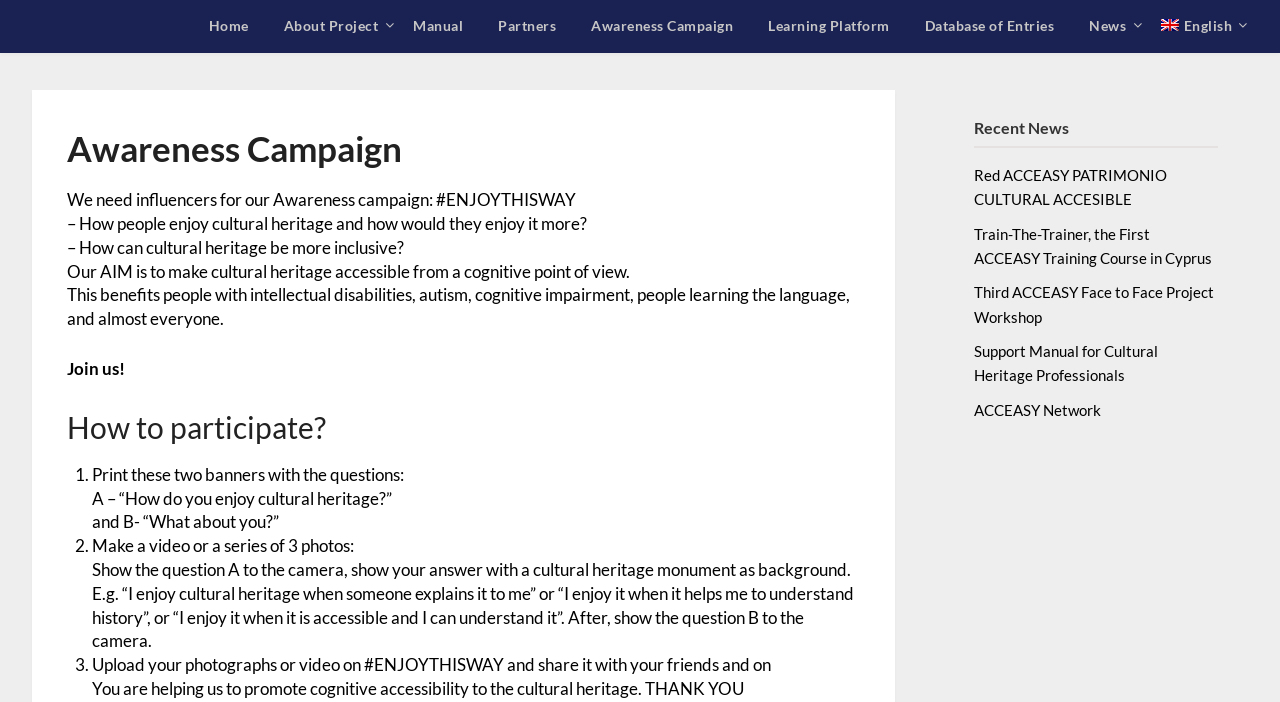What is the title of the first news article?
Answer briefly with a single word or phrase based on the image.

Red ACCEASY PATRIMONIO CULTURAL ACCESIBLE